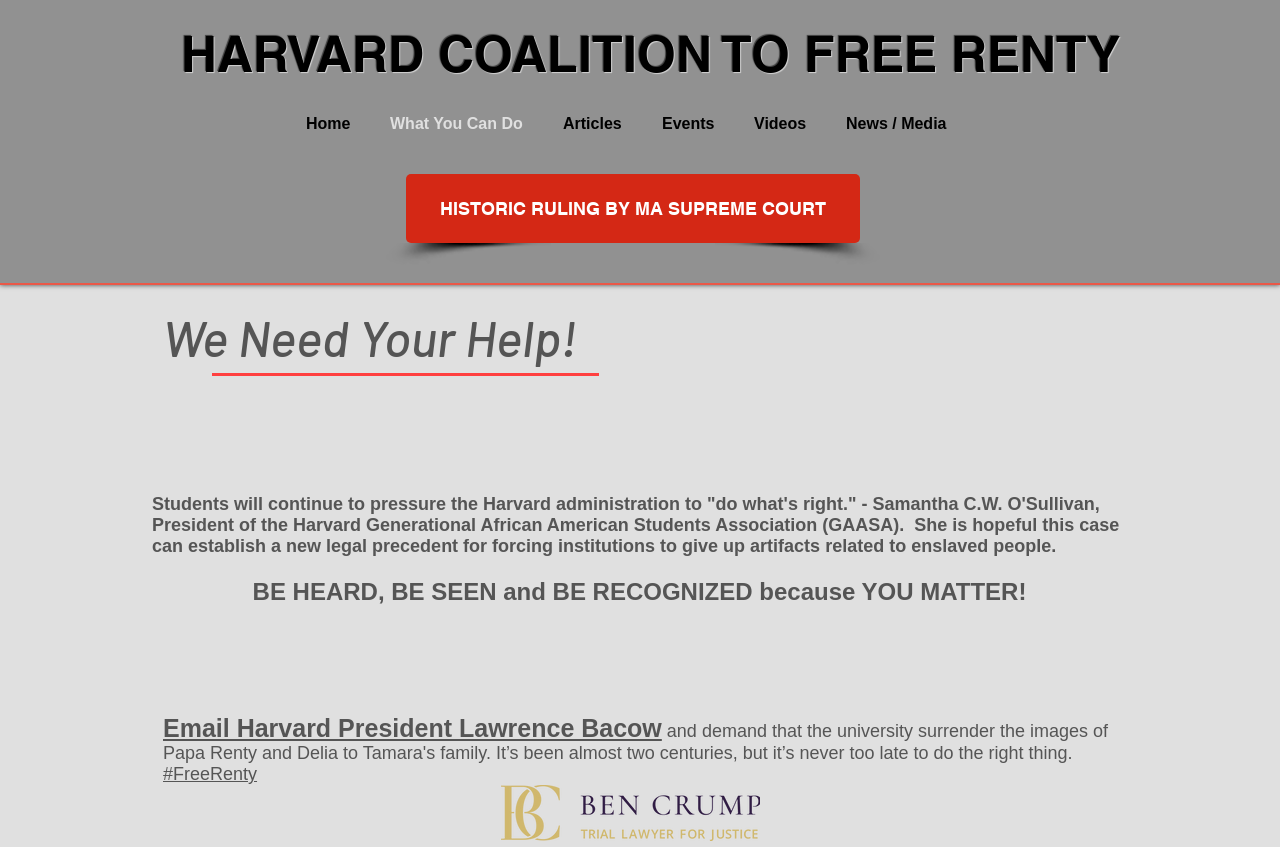Please find the bounding box coordinates of the section that needs to be clicked to achieve this instruction: "Explore the research of Sidhu, S. S.".

None